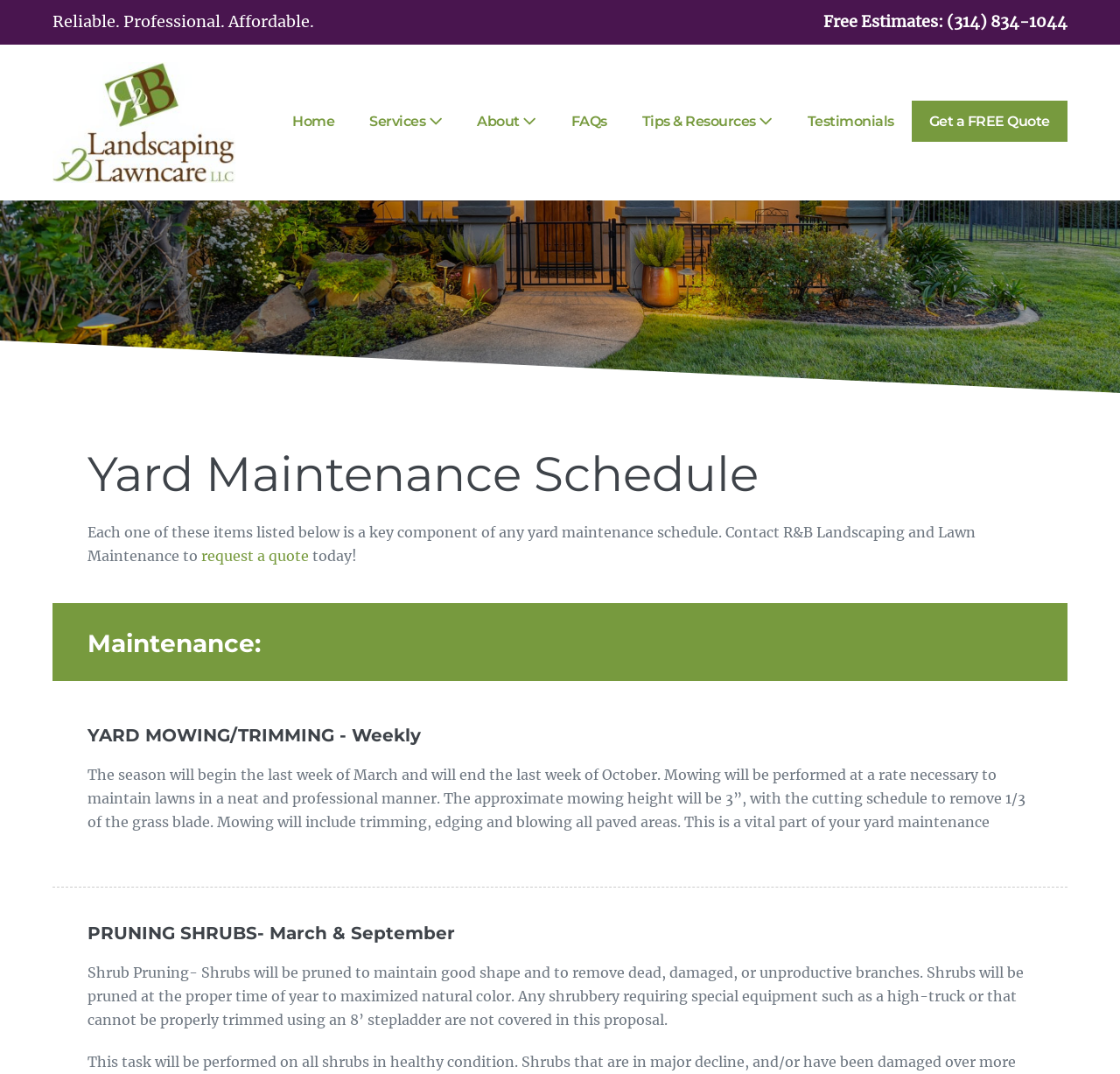Please determine the bounding box coordinates of the element's region to click for the following instruction: "Click the 'Get a FREE Quote' link".

[0.814, 0.094, 0.953, 0.132]